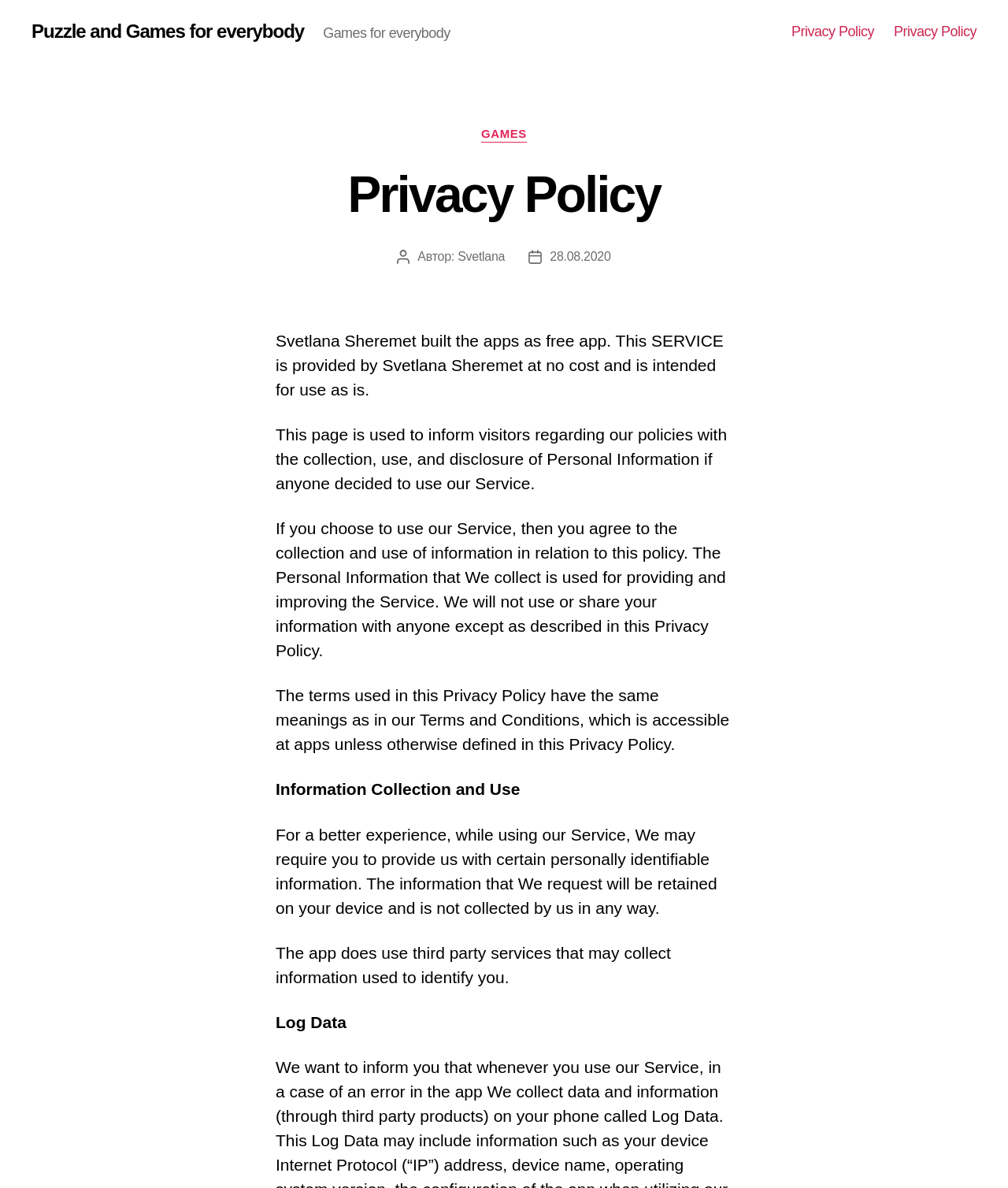Present a detailed account of what is displayed on the webpage.

This webpage is about Puzzle and Games for everybody, with a prominent heading at the top left corner. Below the heading, there is a horizontal navigation menu at the top right corner, containing two links to "Privacy Policy". 

On the left side of the page, there is a section with a heading "Privacy Policy" and a link to the same. This section contains several paragraphs of text, which describe the privacy policy of the service, including the collection and use of personal information, and the terms used in the policy.

To the right of the "Privacy Policy" section, there is a section with a heading "Рубрики" (which means "Categories" in Russian), containing a link to "GAMES". Below this section, there is information about the author of the page, Svetlana, and the date of the post, August 28, 2020.

The page also contains several sections of text, including "Information Collection and Use", "Log Data", and others, which provide more details about the privacy policy and the service. Overall, the page appears to be a privacy policy page for a game or app service.